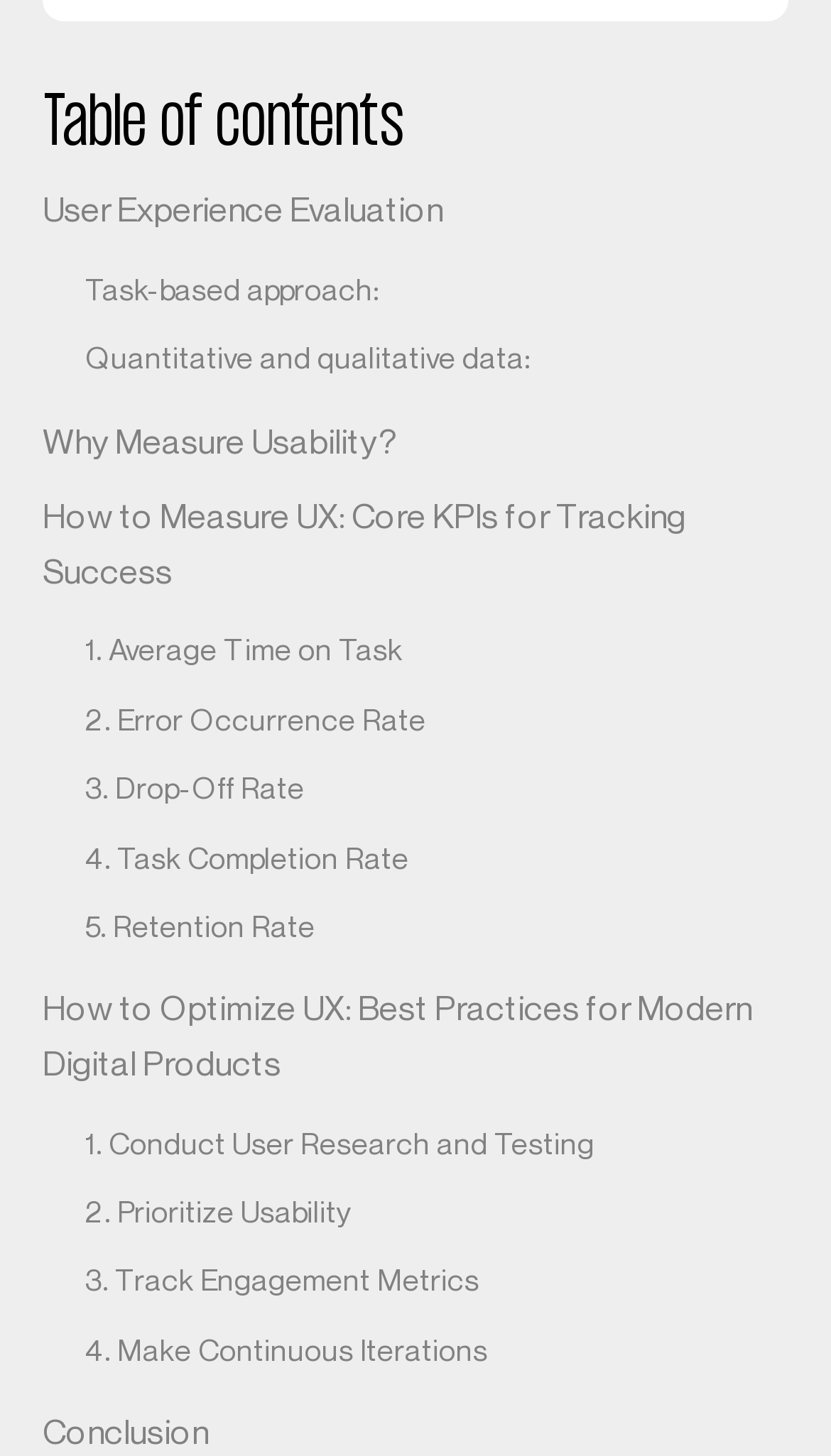How many links are under the 'Table of contents'?
Look at the image and respond to the question as thoroughly as possible.

There are 11 links under the 'Table of contents', including 'User Experience Evaluation', 'Task-based approach:', 'Quantitative and qualitative data:', and so on.